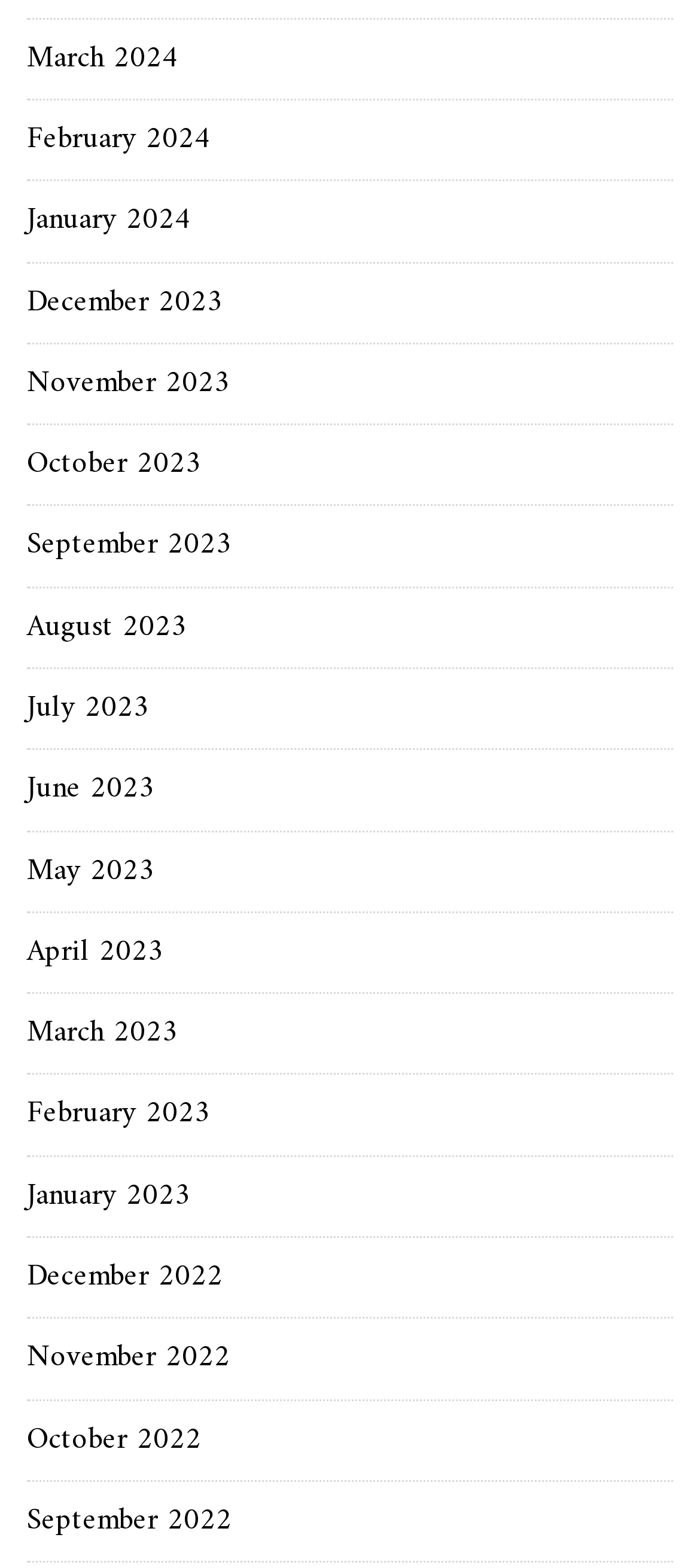Highlight the bounding box coordinates of the region I should click on to meet the following instruction: "check November 2023".

[0.038, 0.228, 0.328, 0.262]